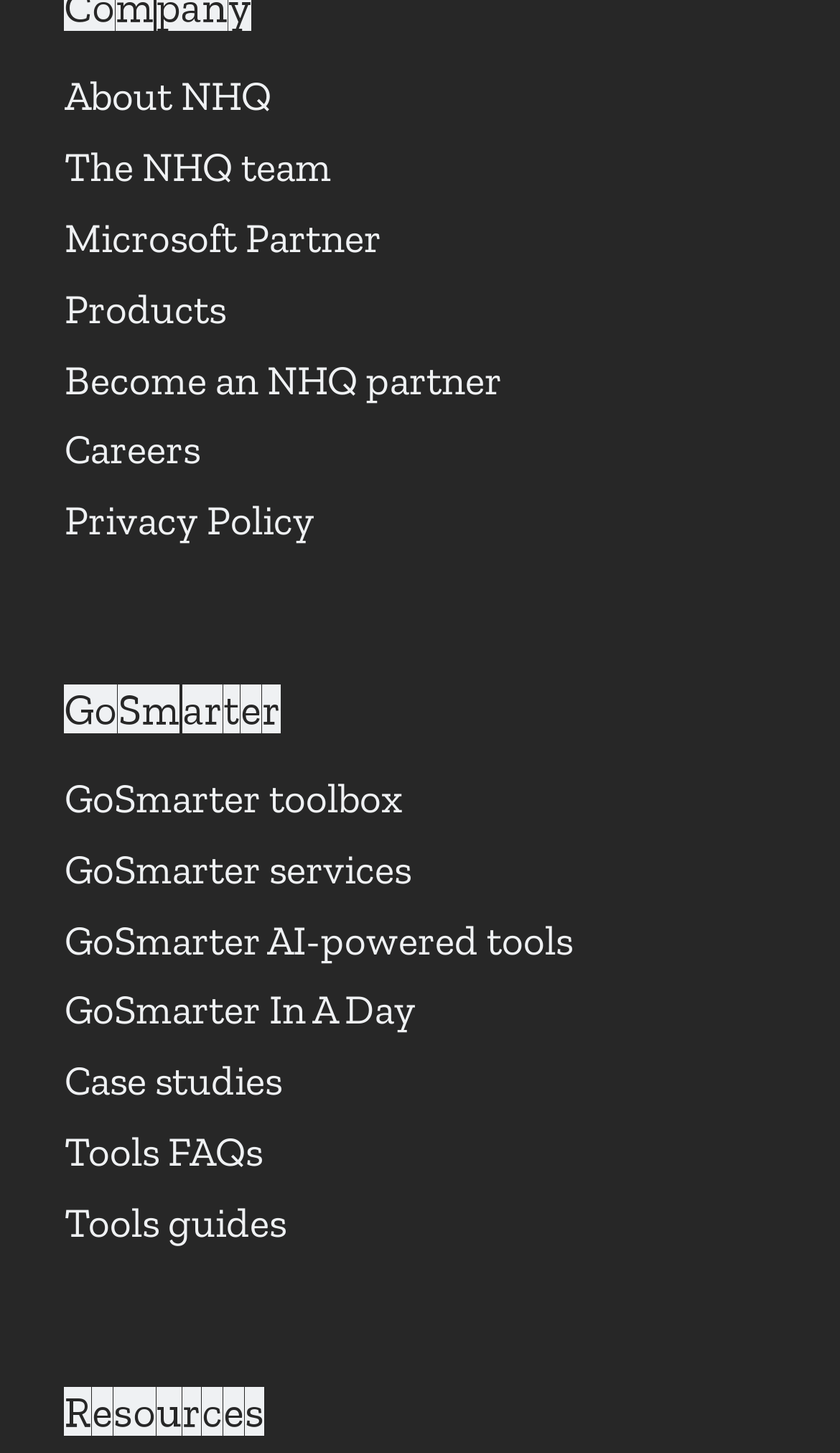Determine the bounding box coordinates of the clickable element necessary to fulfill the instruction: "Fill out the Census questionnaire". Provide the coordinates as four float numbers within the 0 to 1 range, i.e., [left, top, right, bottom].

None